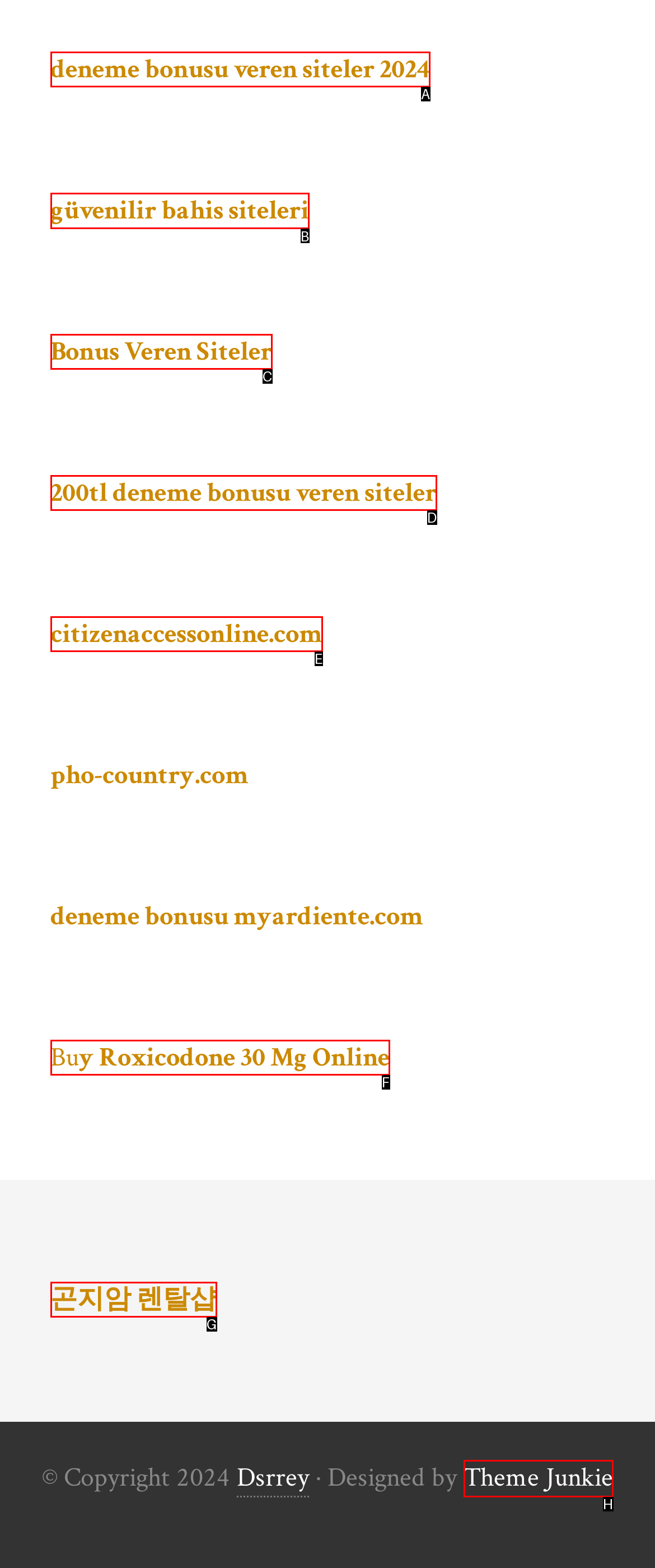Indicate which HTML element you need to click to complete the task: Visit güvenilir bahis siteleri. Provide the letter of the selected option directly.

B